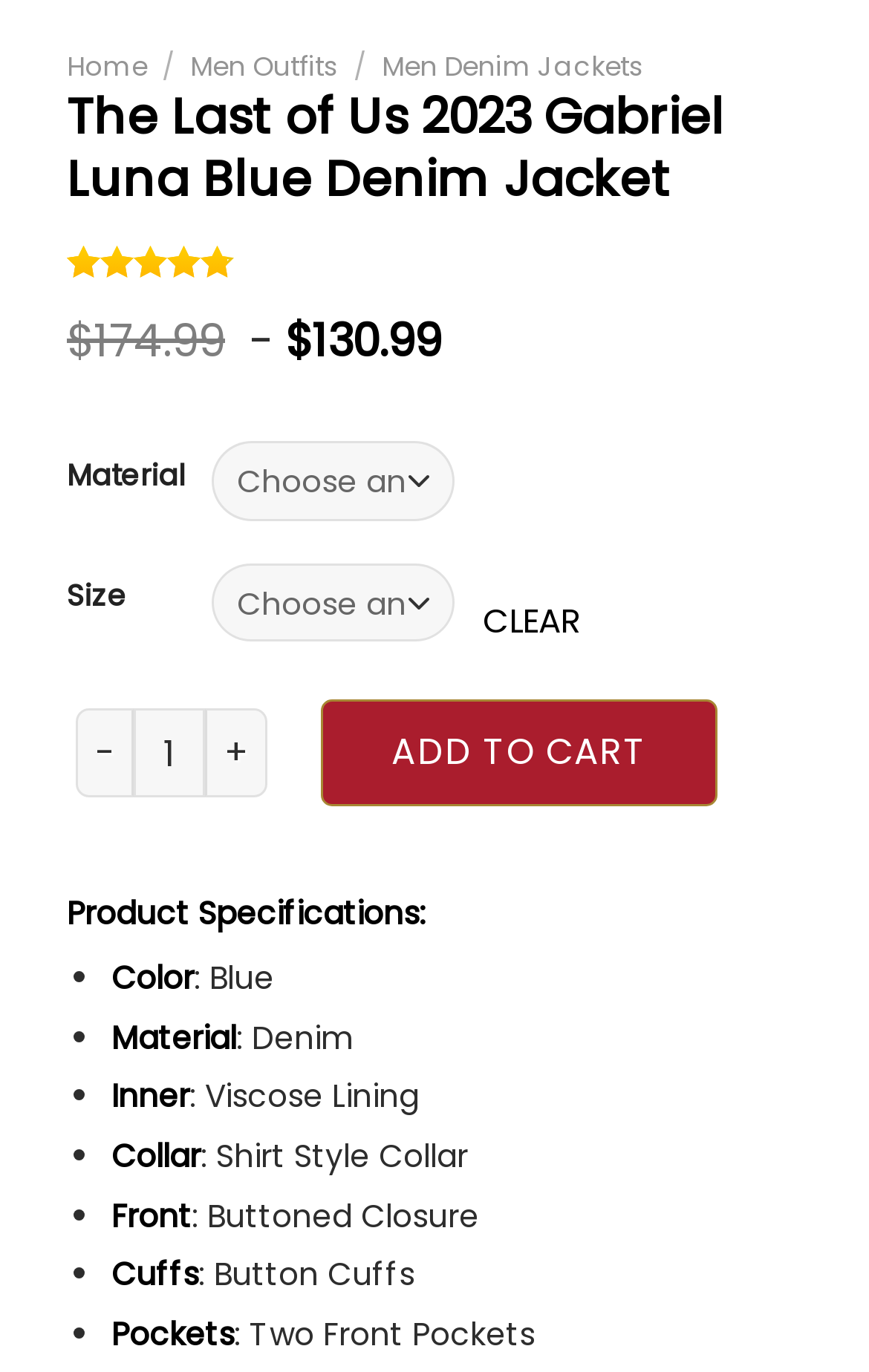What is the rating of the product?
Please ensure your answer is as detailed and informative as possible.

I found the rating by looking at the link element with the text 'Rated 4.75 out of 5' which is located near the product image.